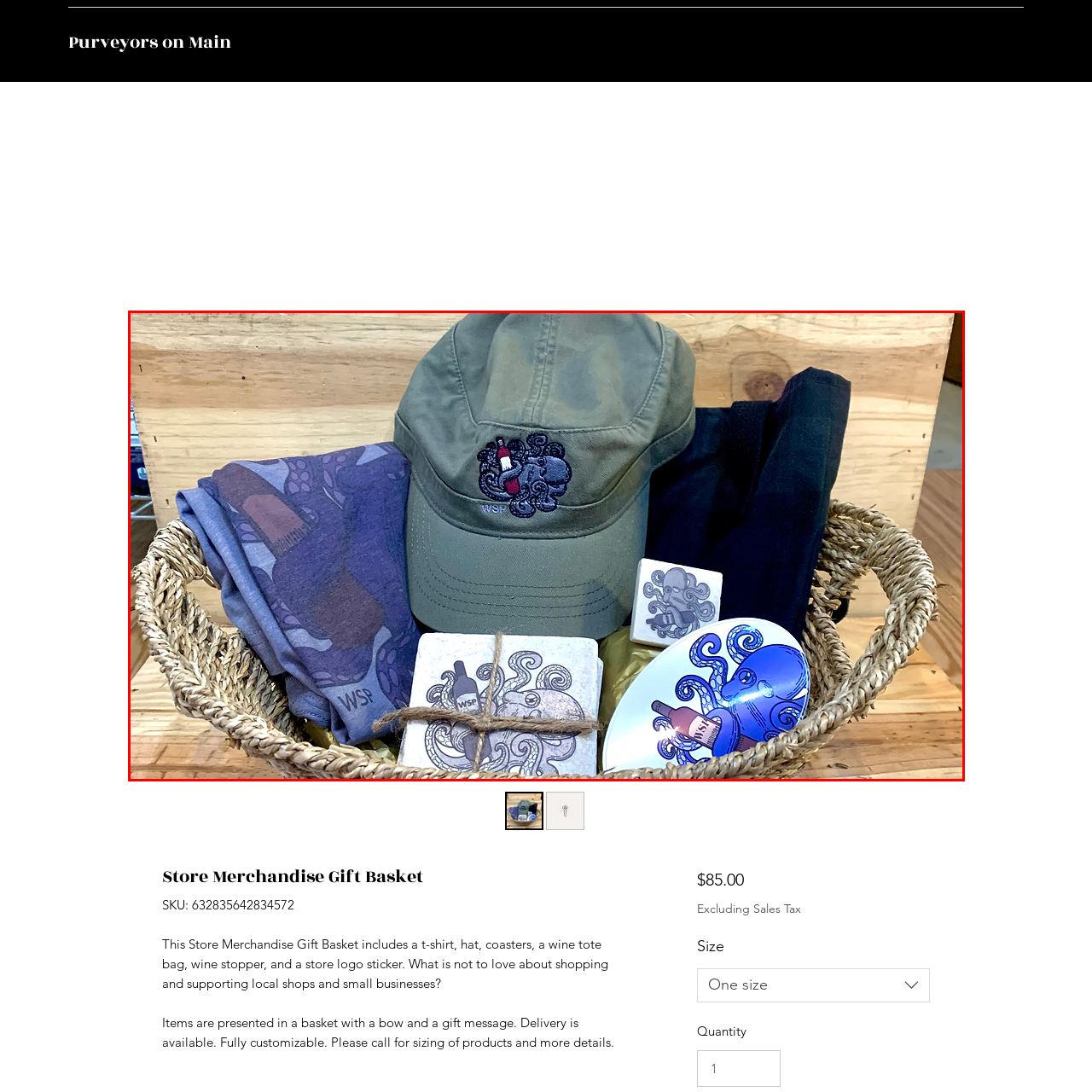Pay attention to the image highlighted by the red border, What type of design is on the green cap? Please give a one-word or short phrase answer.

Intricate octopus